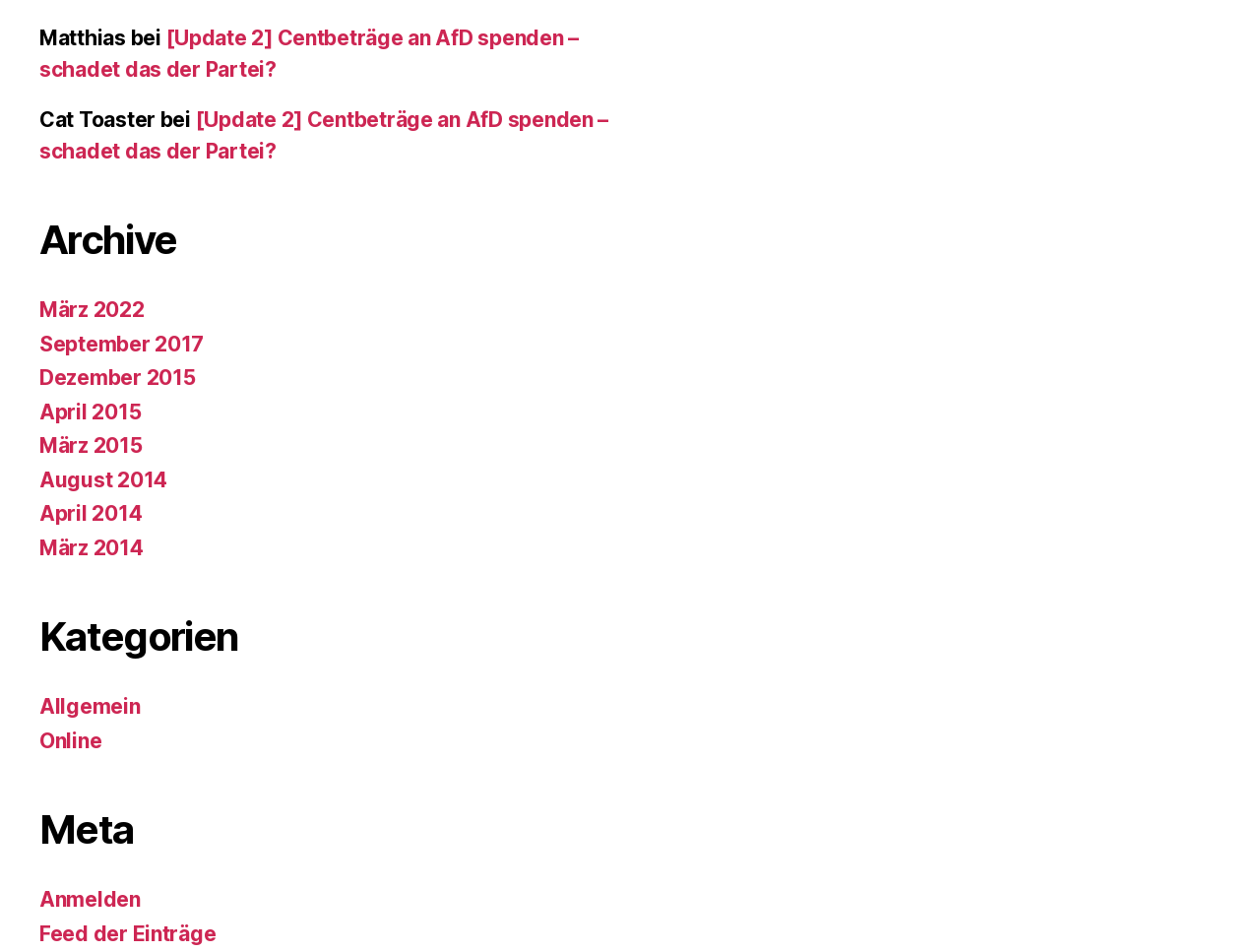What is the last link in the 'Meta' section?
Utilize the information in the image to give a detailed answer to the question.

The 'Meta' section has two links, and the last one is 'Feed der Einträge', which is displayed at the bottom of the section.